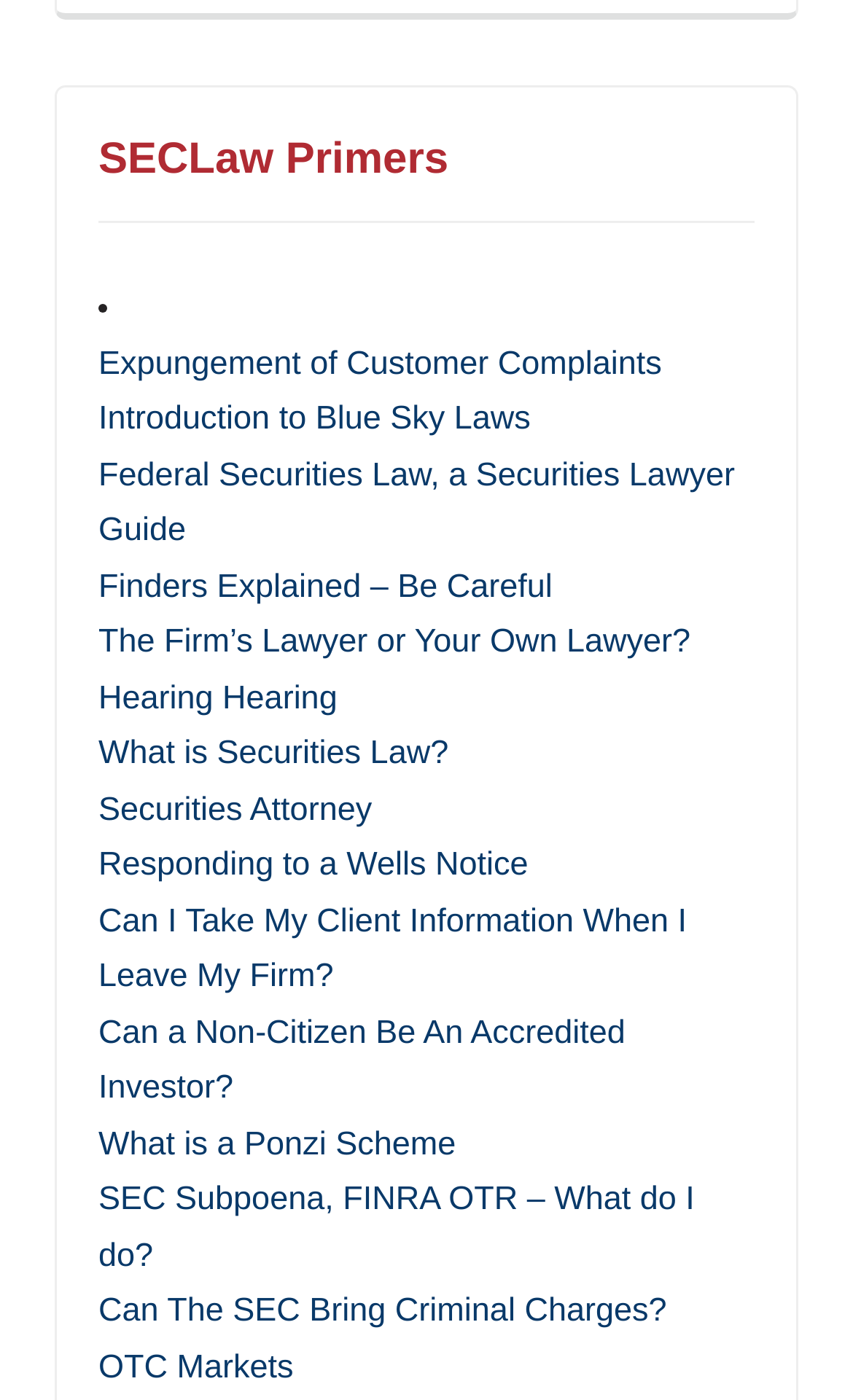Identify the bounding box coordinates of the area you need to click to perform the following instruction: "Explore 'Introduction to Blue Sky Laws'".

[0.115, 0.286, 0.622, 0.313]